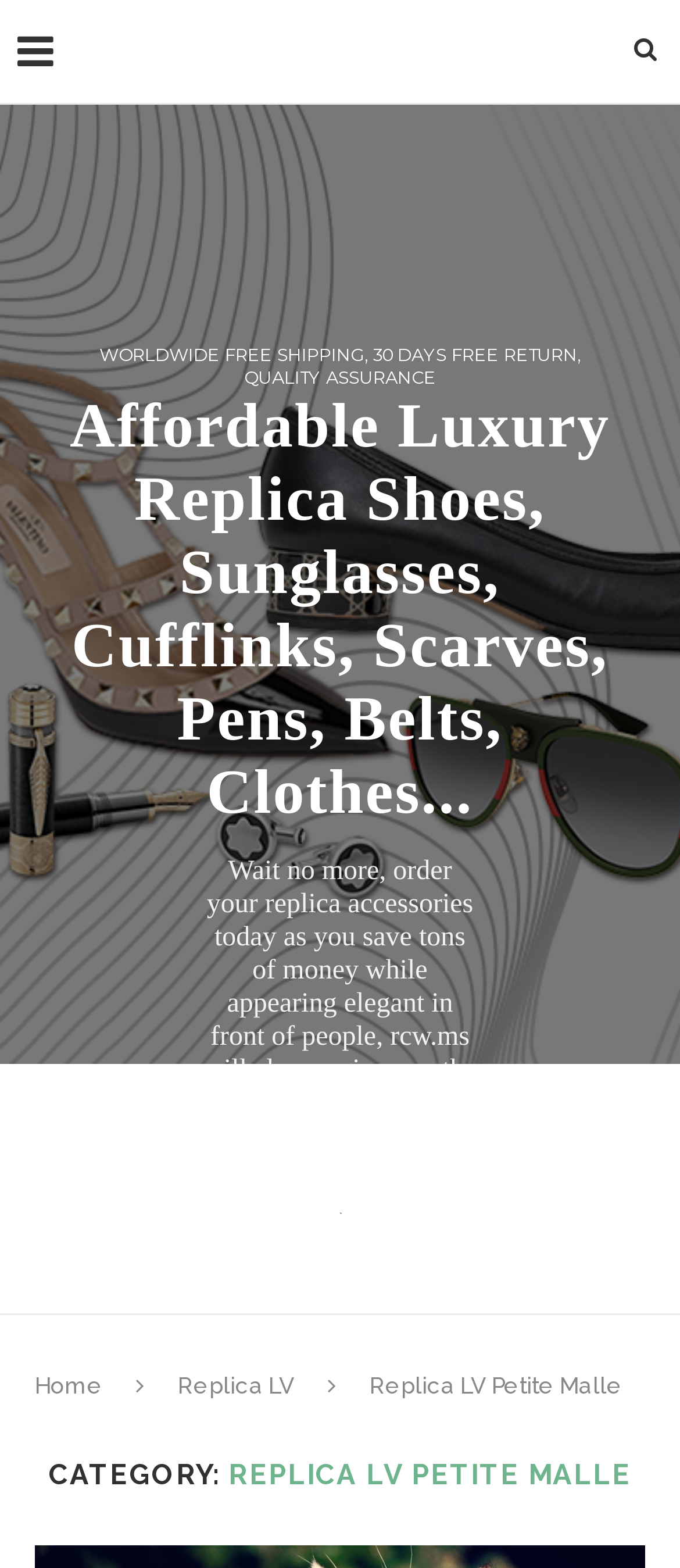Provide the bounding box coordinates of the HTML element this sentence describes: "‘Awesome Tapes from Africa’". The bounding box coordinates consist of four float numbers between 0 and 1, i.e., [left, top, right, bottom].

None